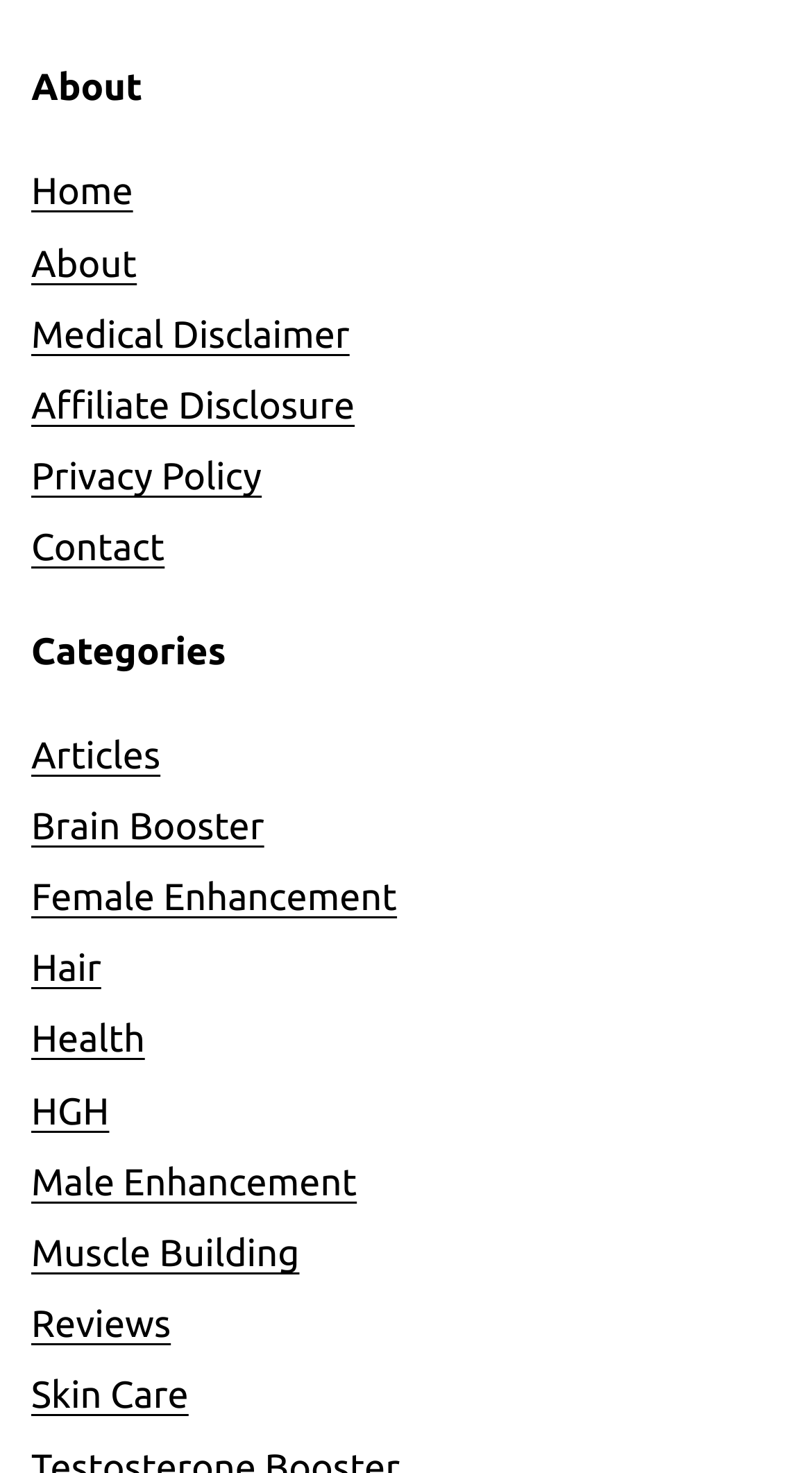What is the first category?
Offer a detailed and full explanation in response to the question.

I looked at the categories section and found the first link is 'Articles', which is the first category.